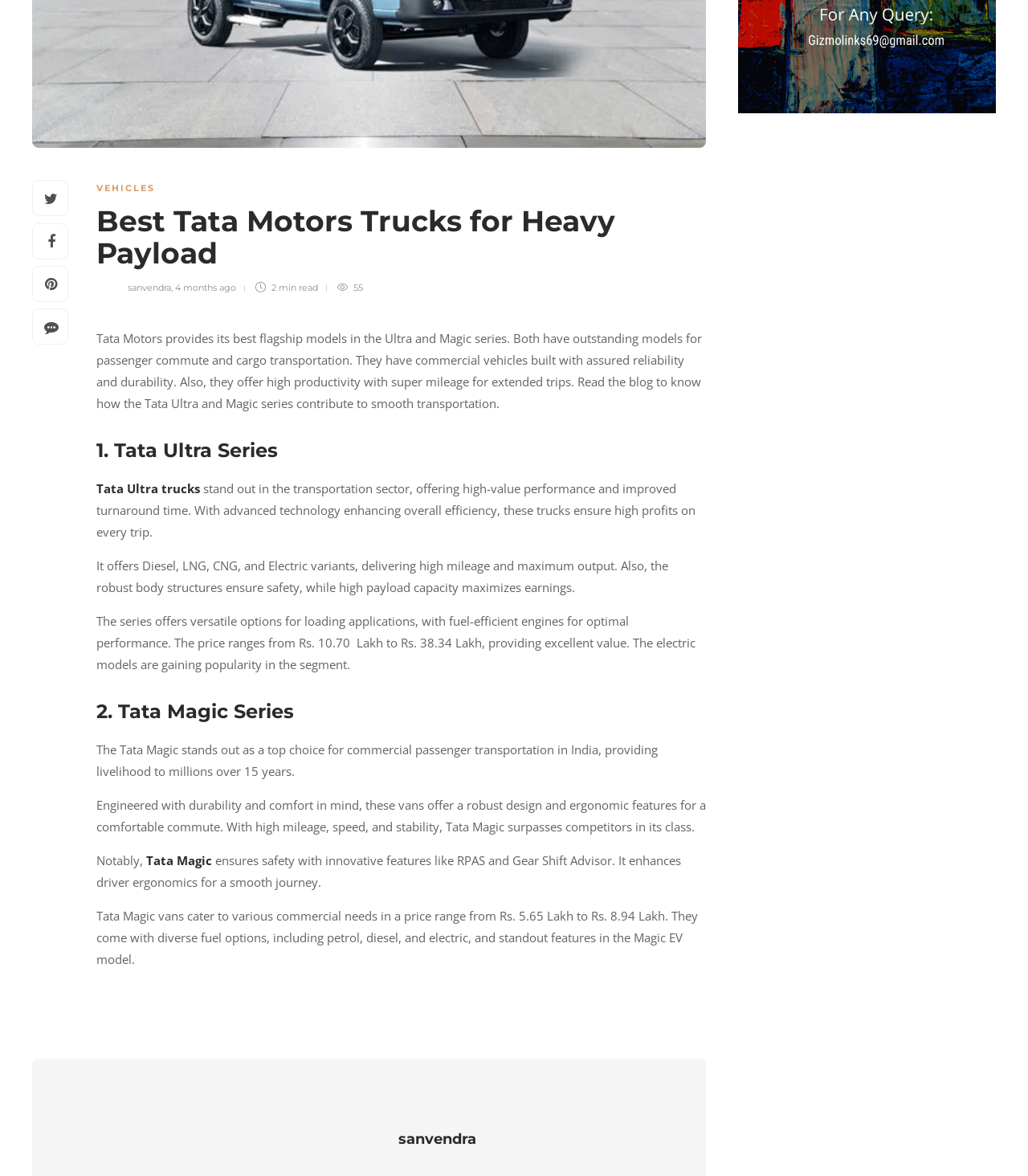Using the format (top-left x, top-left y, bottom-right x, bottom-right y), provide the bounding box coordinates for the described UI element. All values should be floating point numbers between 0 and 1: Tata Magic

[0.142, 0.725, 0.206, 0.739]